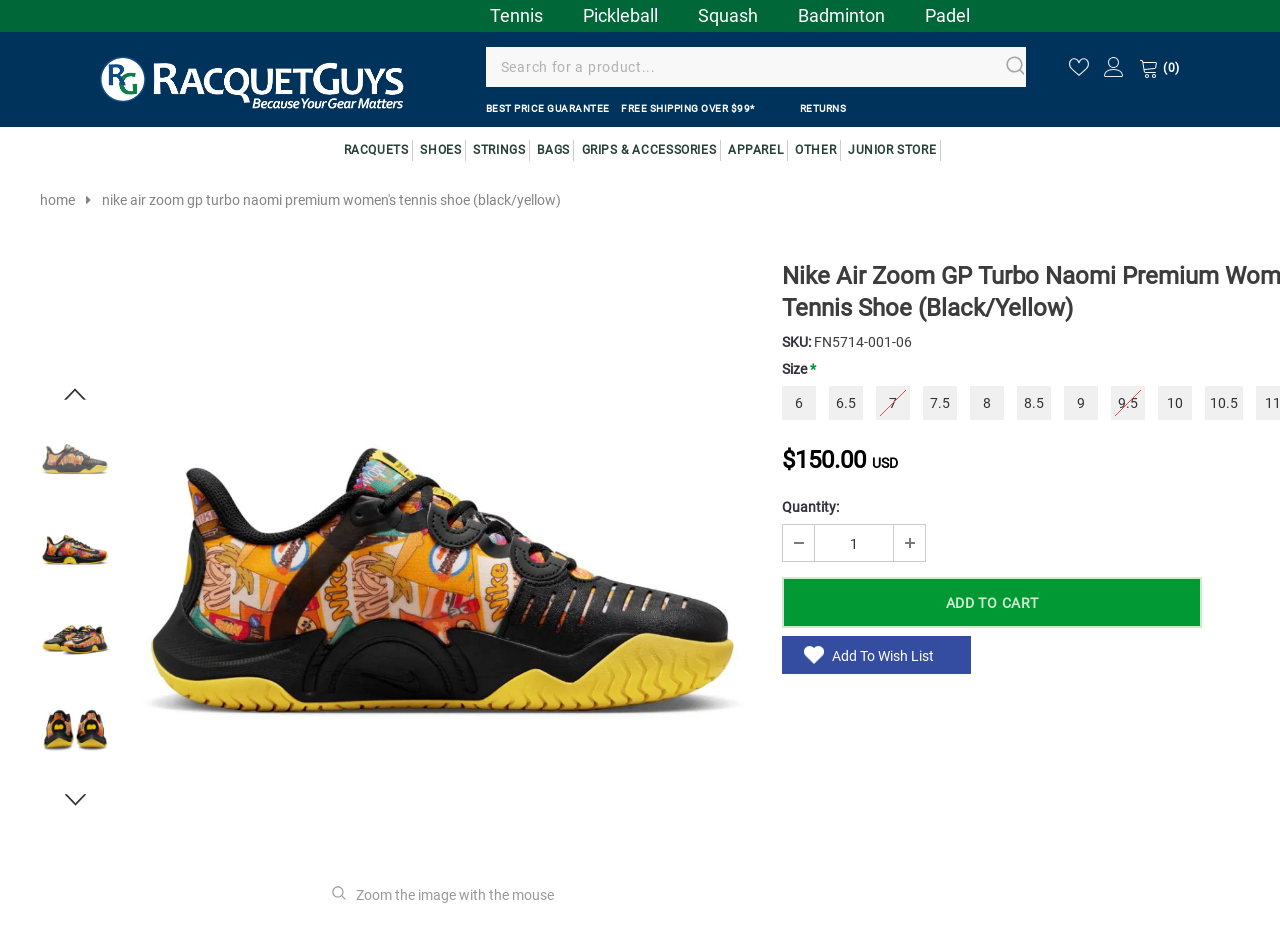What is the price of the shoe?
Provide a detailed answer to the question, using the image to inform your response.

I found the price of the shoe by looking at the webpage, where it is displayed as '$150.00'.